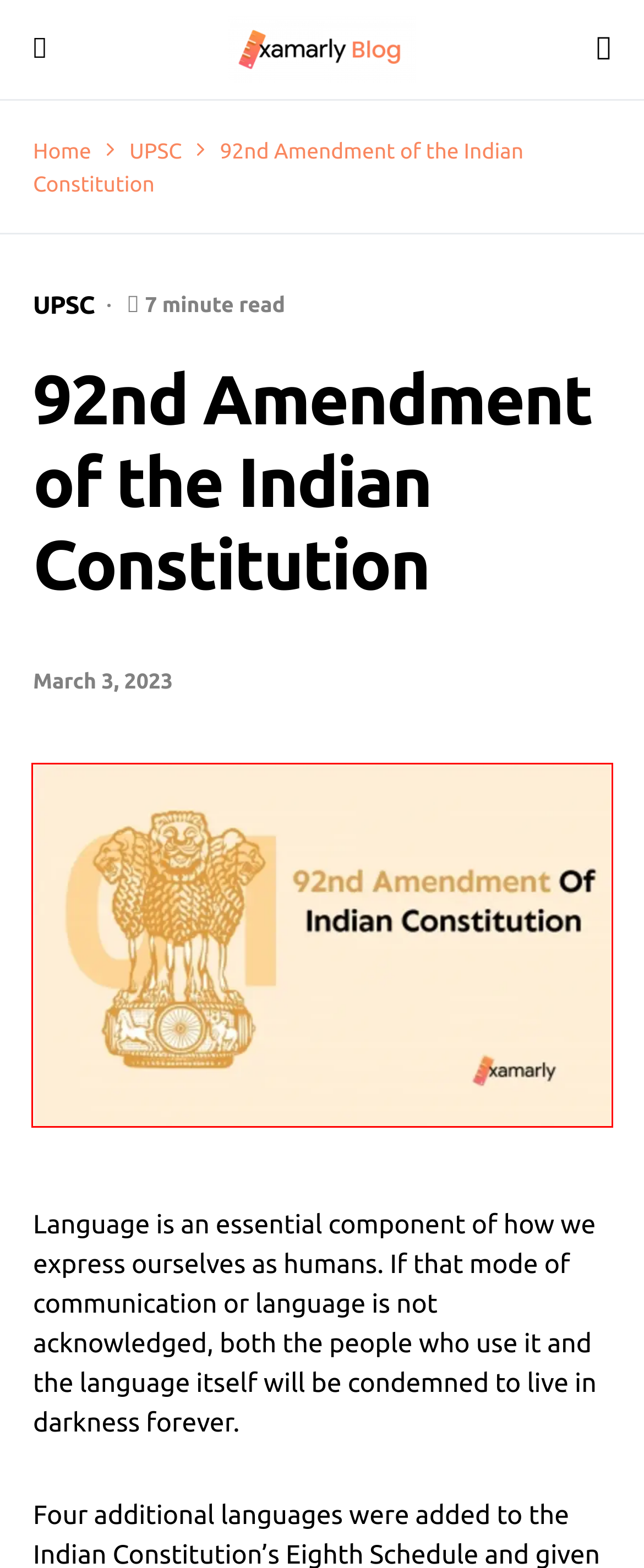Examine the screenshot of a webpage featuring a red bounding box and identify the best matching webpage description for the new page that results from clicking the element within the box. Here are the options:
A. Article 344 Of The Indian Constitution // Examarly
B. 100th Amendment Of Indian Constitution // Examarly
C. UPSC // Examarly
D. 7th Schedule Of Indian Constitution: UPSC Notes // Examarly
E. How To Prepare Geography For UPSC: 9+ Tips & Suggestions // Examarly
F. Active Pharmaceutical Ingredient (API) // Examarly
G. Examarly | Self-Study Platform for UPSC Preparation
H. States And Capitals Of India: A Complete Guide // Examarly

G